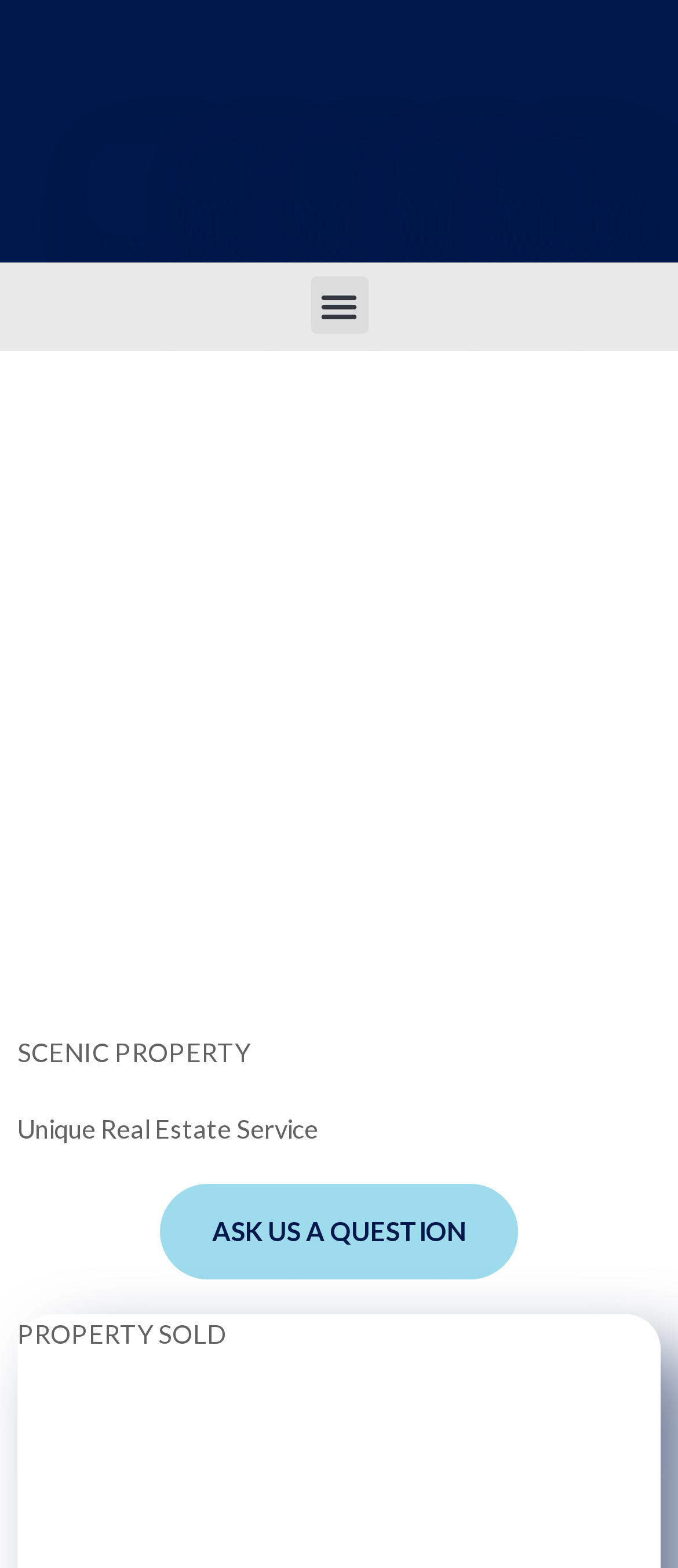Write a detailed summary of the webpage.

The webpage appears to be a real estate listing page, specifically showcasing a property at 39 Oceanic Drive, Safety Beach. At the top of the page, there is a link on the left side, and a menu toggle button on the right side. The menu toggle button, when expanded, reveals a vertical list of five links.

Below the top section, there is a prominent header that reads "SCENIC PROPERTY" in a larger font, followed by a subtitle "Unique Real Estate Service". 

Further down, there is a call-to-action link "ASK US A QUESTION" that spans across the majority of the page width. 

At the bottom of the page, there is a notification that the property has been "SOLD" for $1,220,000 on 22 Nov 2022, as indicated by the meta description.